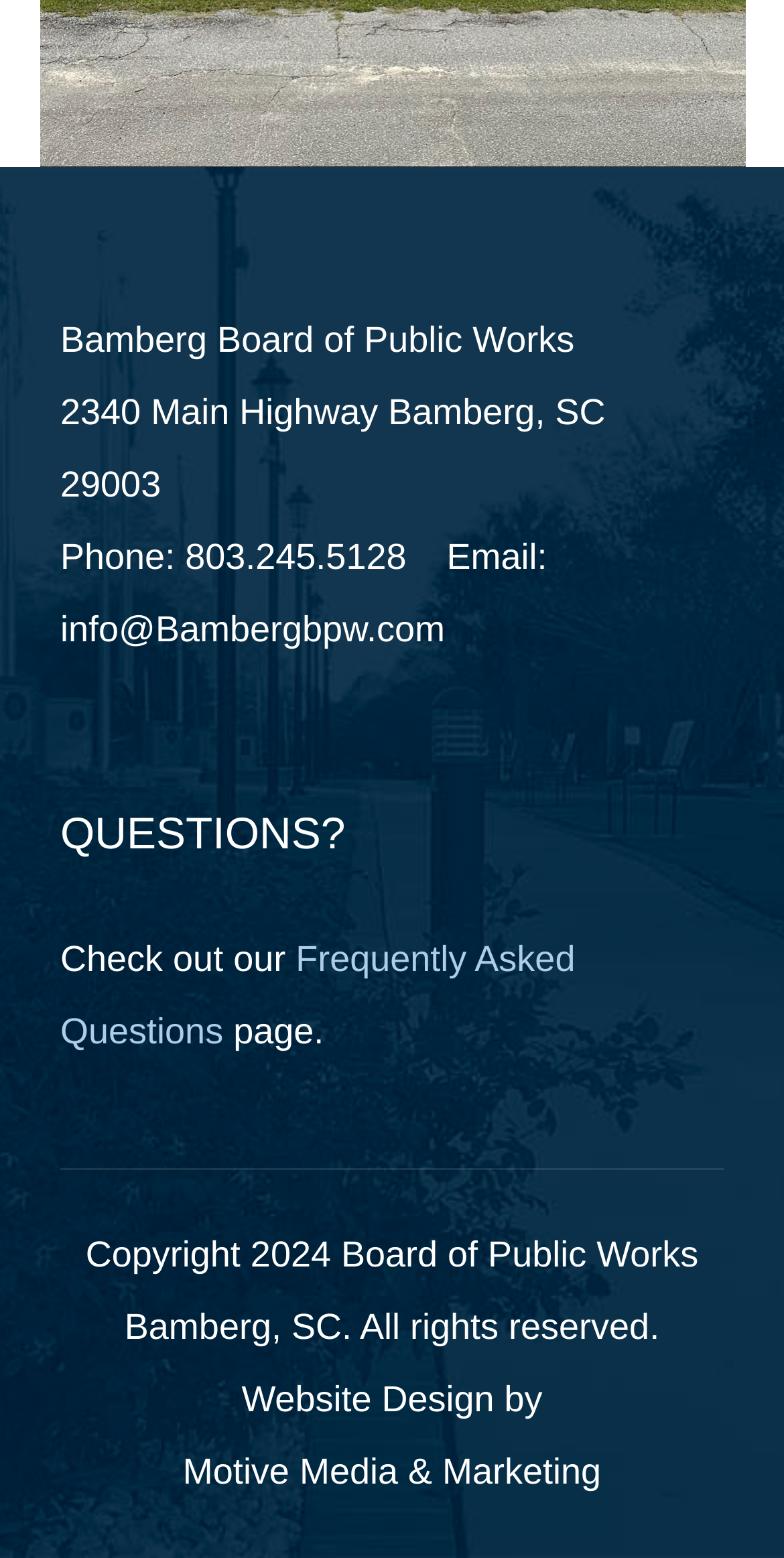What year is the copyright of Bamberg Board of Public Works?
Provide a thorough and detailed answer to the question.

I found the copyright year by looking at the static text element that contains the copyright information, which is 'Copyright 2024 Board of Public Works Bamberg, SC. All rights reserved'.